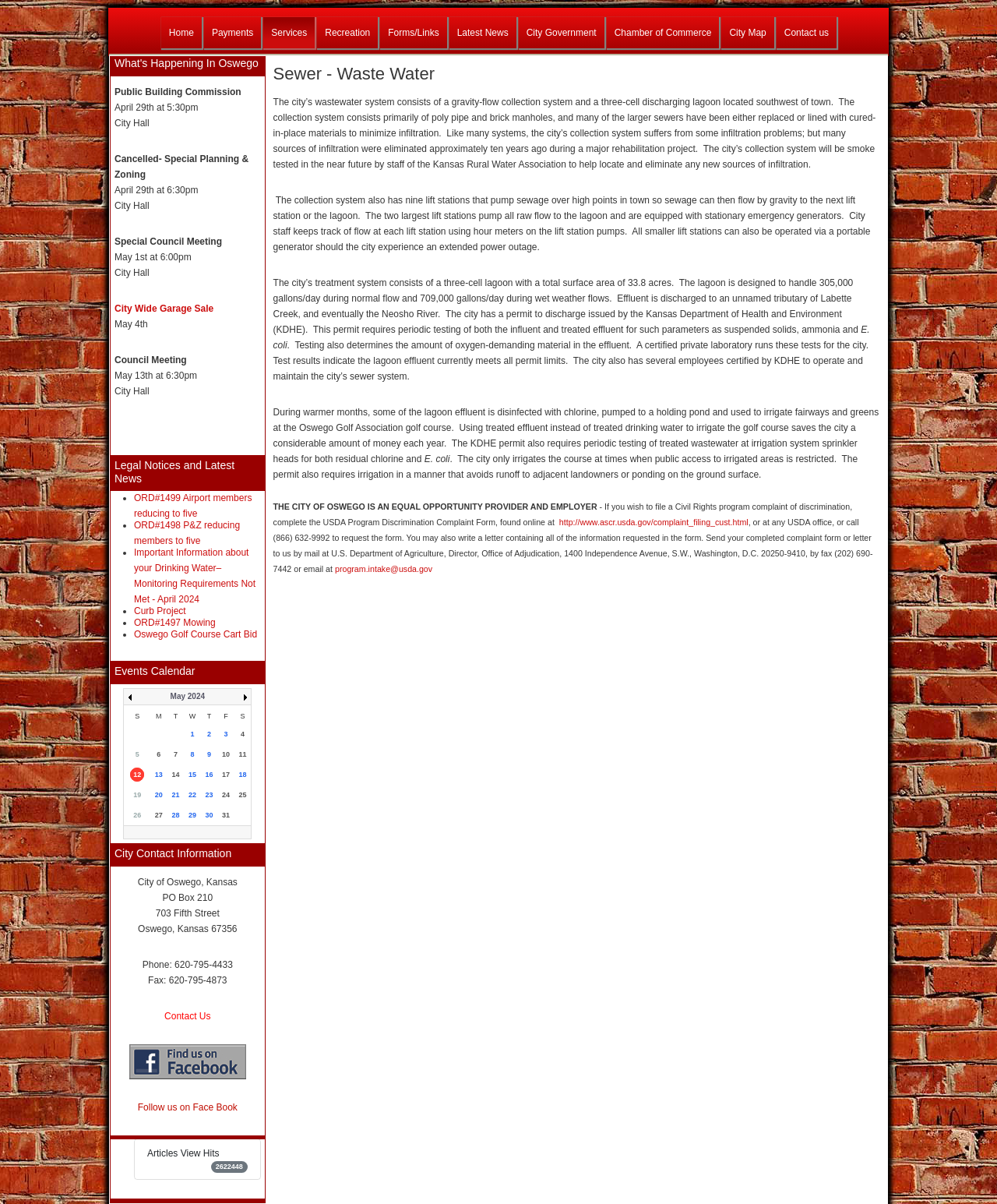Please identify the bounding box coordinates of where to click in order to follow the instruction: "Go to May 2024".

[0.171, 0.575, 0.205, 0.582]